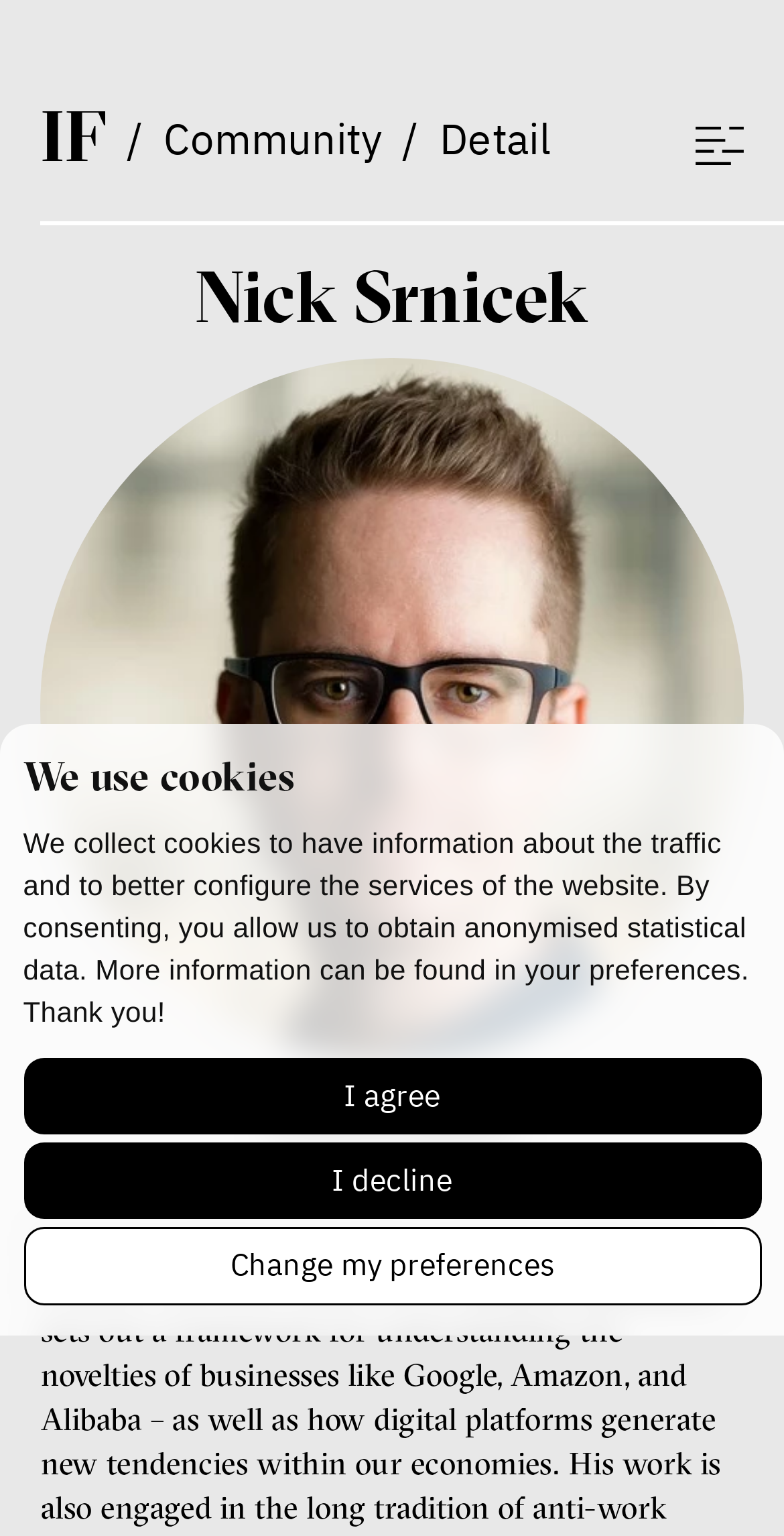How many links are in the main content area of the webpage?
Please answer the question with as much detail as possible using the screenshot.

I counted the number of link elements within the main content area of the webpage, excluding the navigation links at the top. There are three links: 'ChatGPT is trained by poorly paid people from the Global South, highlights Marx', 'We can only face the climate crisis with new stories, shows writer Magnason', and 'Bill McKibben'.